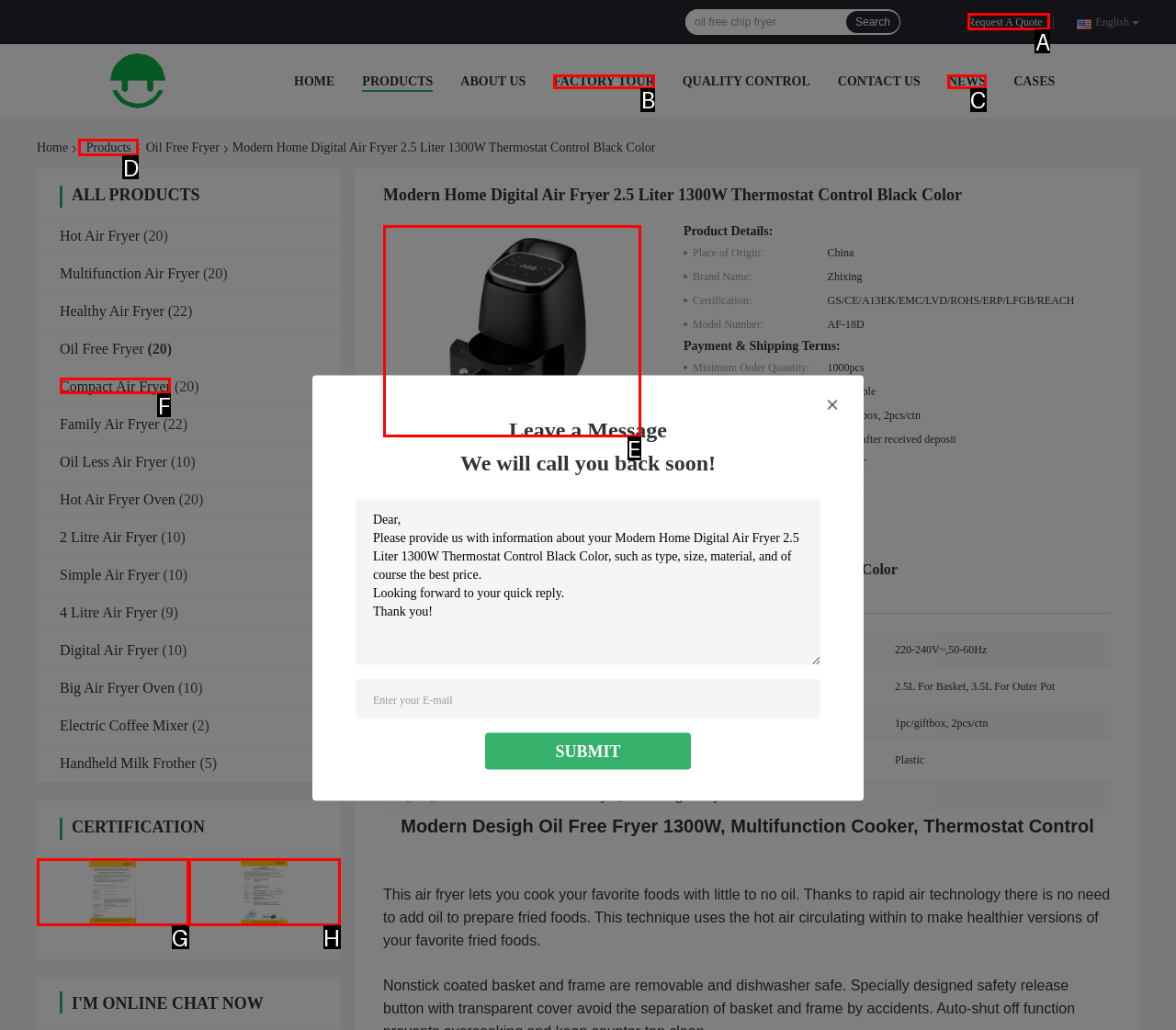Match the HTML element to the description: Request A Quote. Respond with the letter of the correct option directly.

A